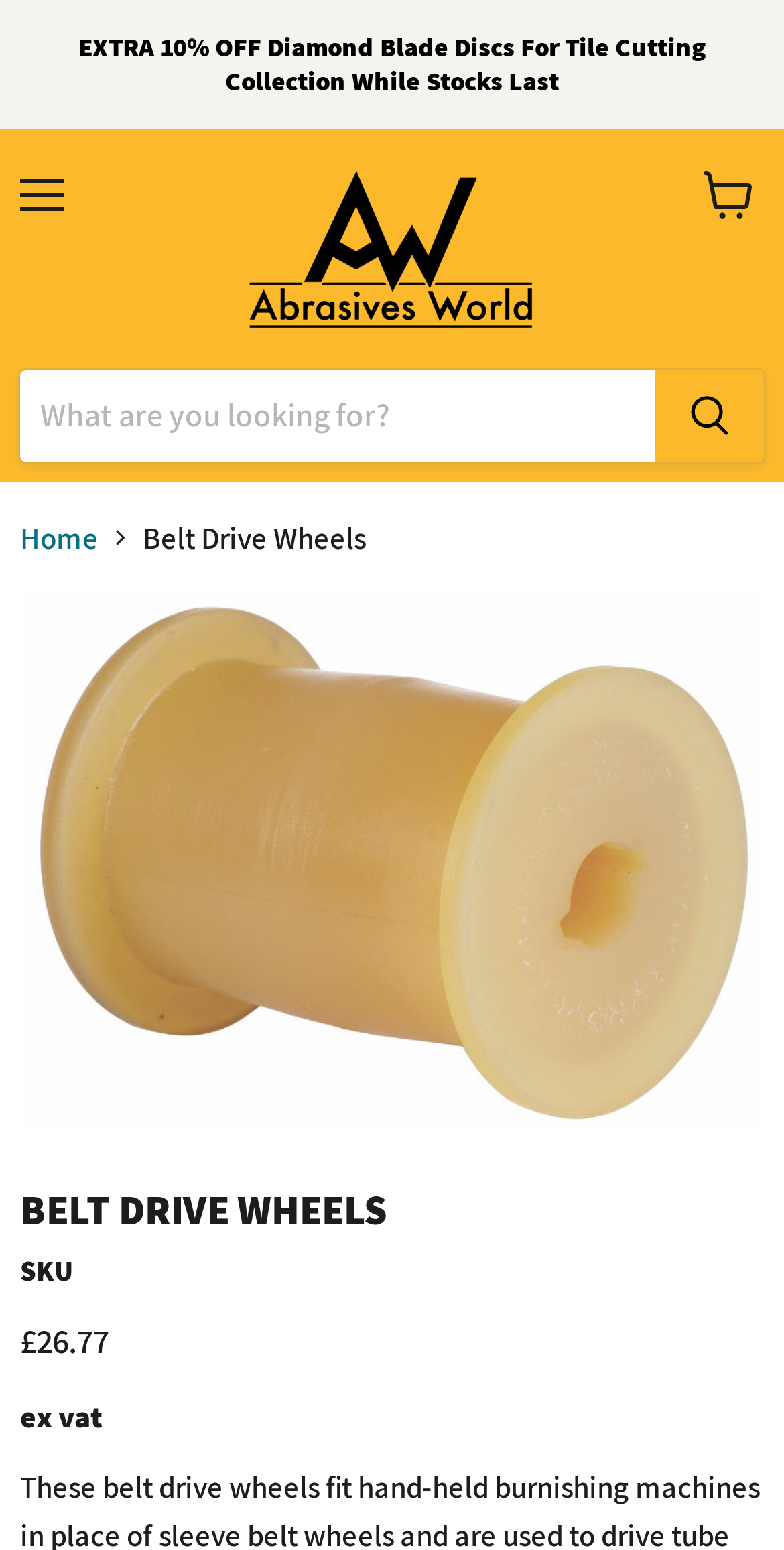Can you determine the main header of this webpage?

BELT DRIVE WHEELS